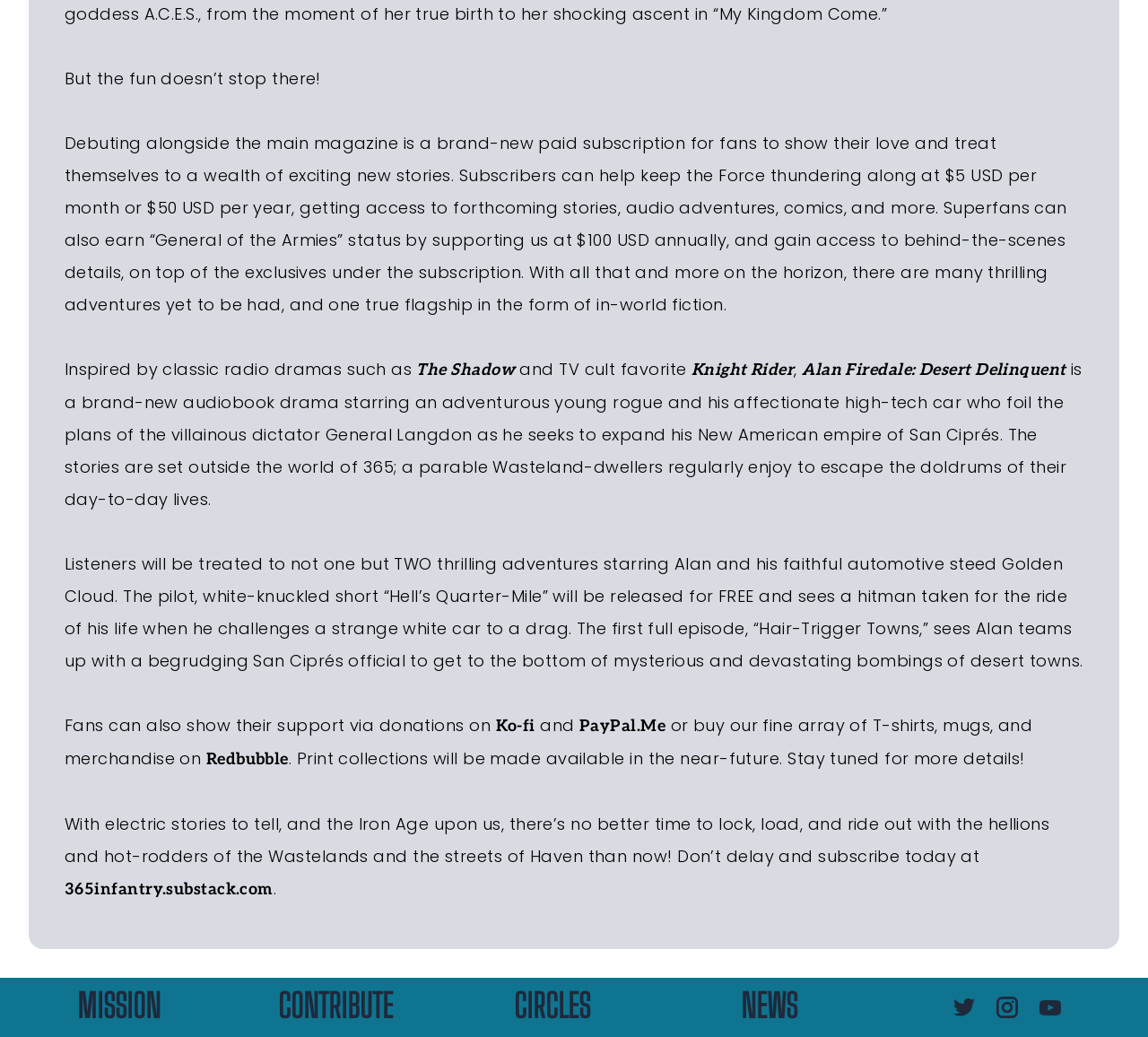Please provide a comprehensive answer to the question below using the information from the image: How many thrilling adventures are mentioned?

The text mentions two thrilling adventures starring Alan and his faithful automotive steed Golden Cloud, which are 'Hell’s Quarter-Mile' and 'Hair-Trigger Towns'.